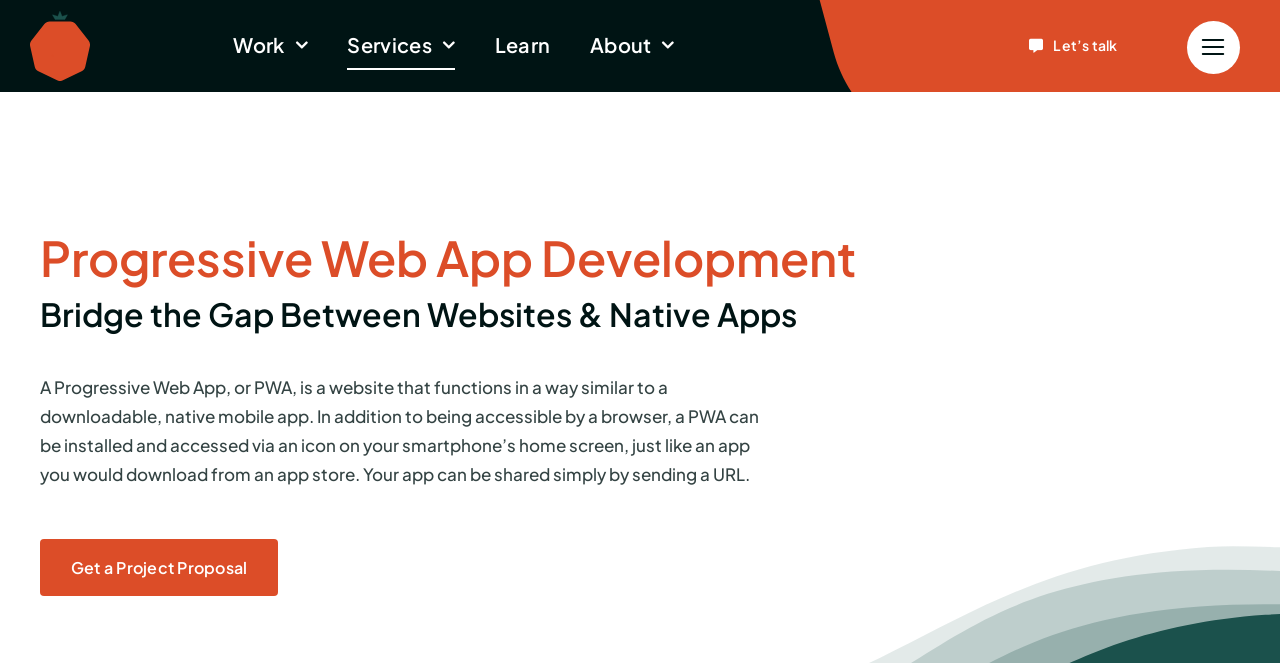Could you indicate the bounding box coordinates of the region to click in order to complete this instruction: "Click the 'About' link".

[0.461, 0.033, 0.527, 0.106]